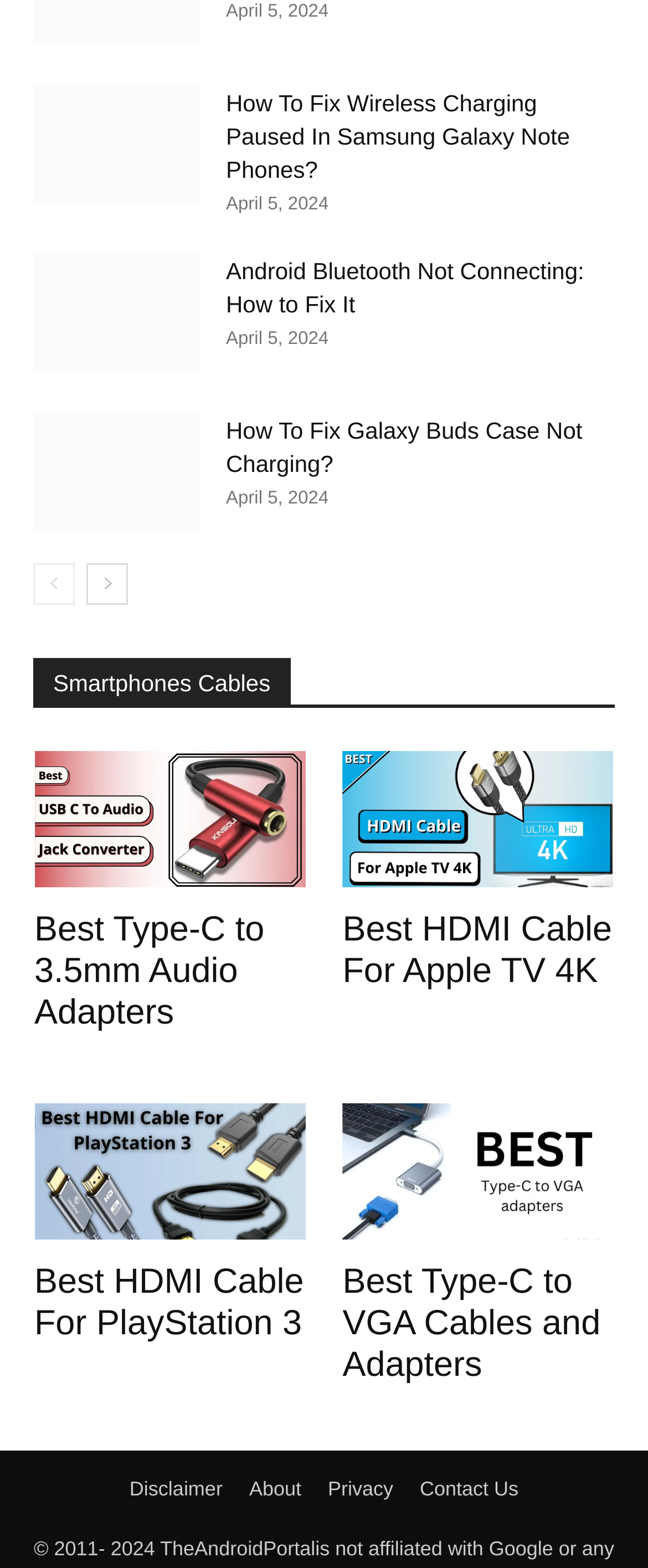How many articles are on this page?
By examining the image, provide a one-word or phrase answer.

5